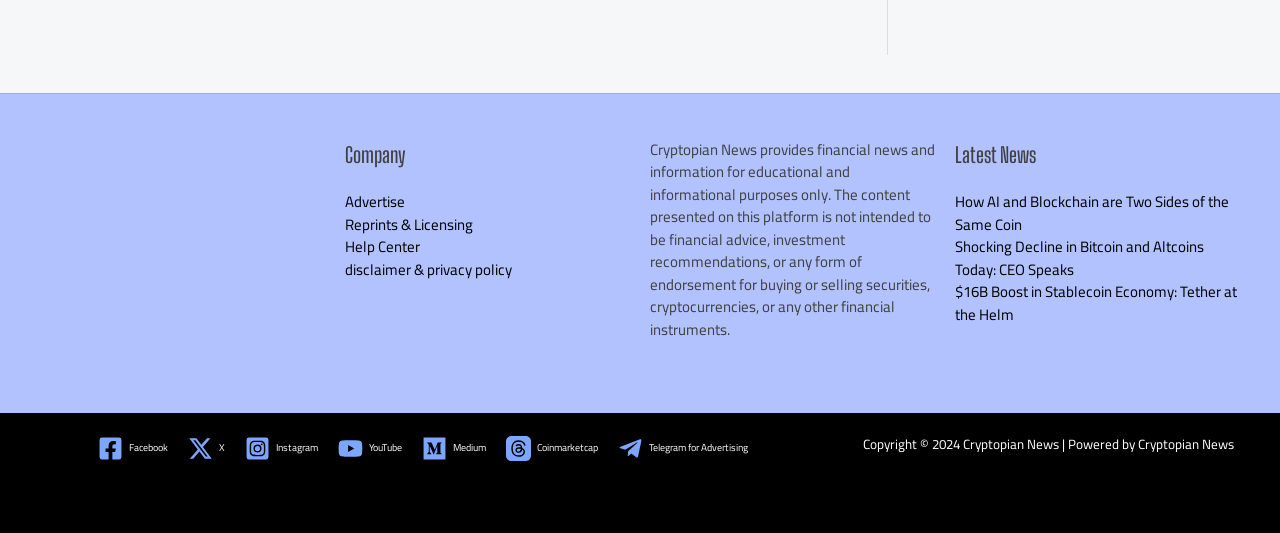Use a single word or phrase to answer the question:
What type of news does Cryptopian News provide?

Financial news